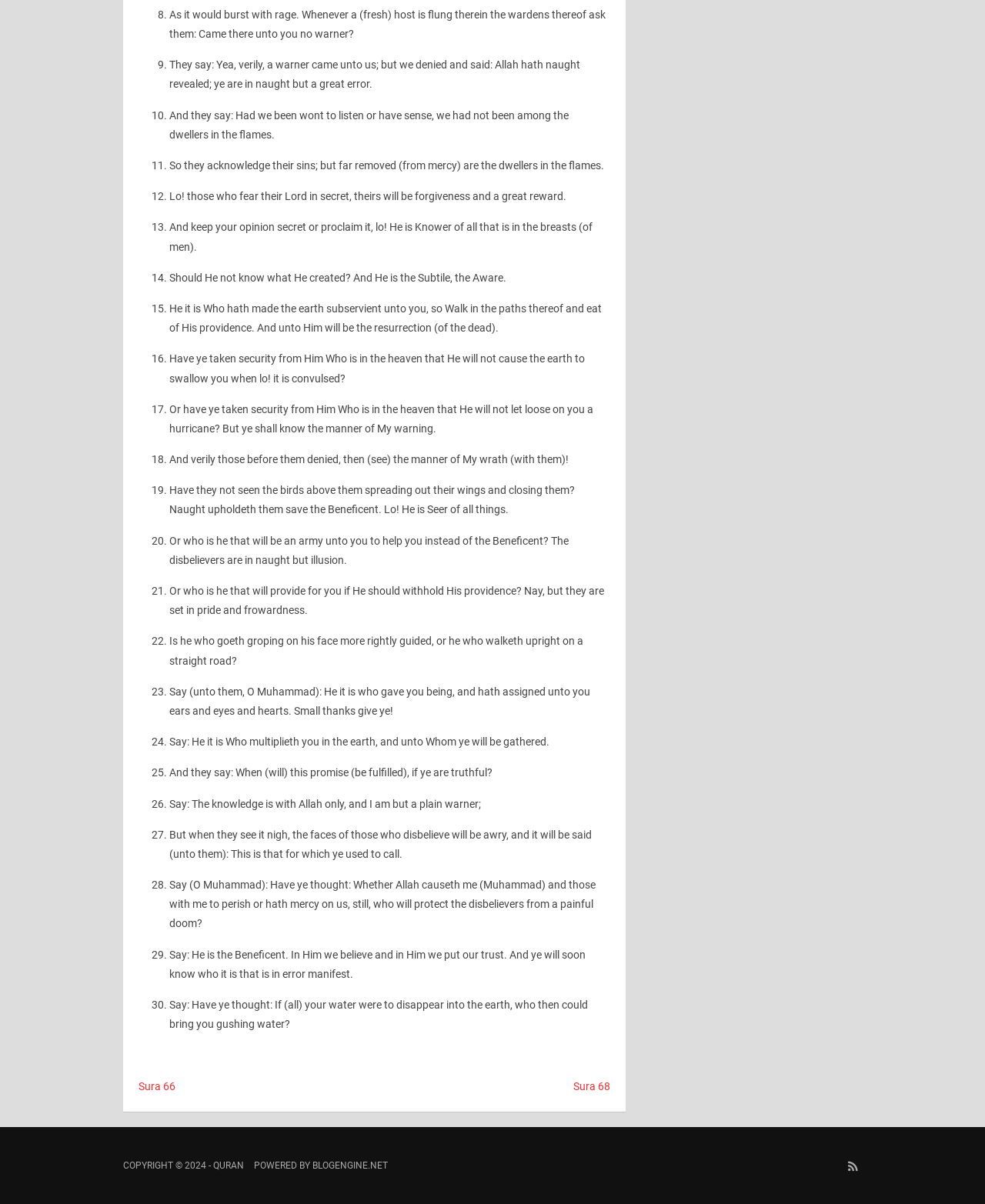Mark the bounding box of the element that matches the following description: "Sura 68".

[0.582, 0.897, 0.619, 0.907]